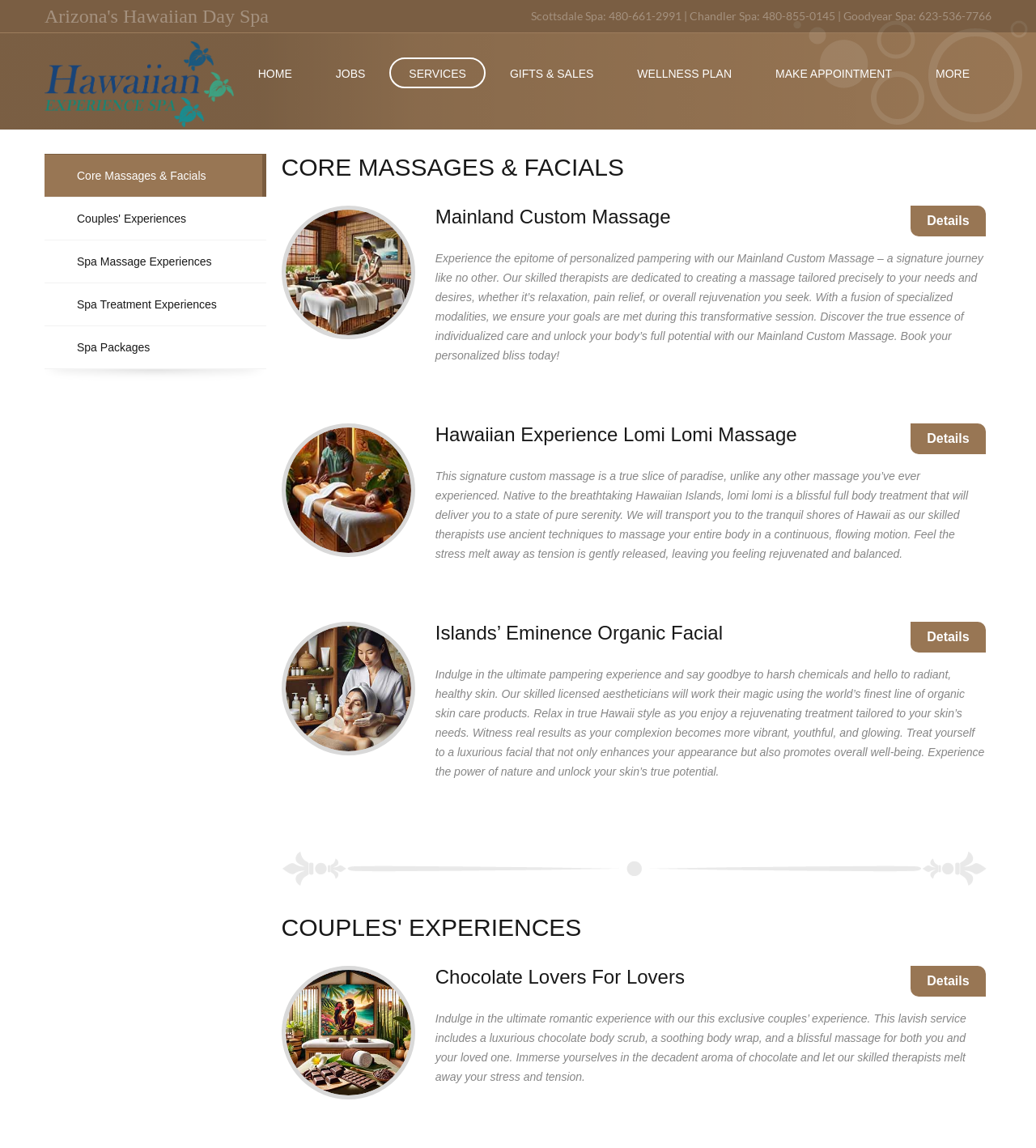Carefully examine the image and provide an in-depth answer to the question: What is the phone number of the Scottsdale Spa?

I found the phone number of the Scottsdale Spa by looking at the static text element at the top of the webpage, which displays the phone numbers of different spa locations.